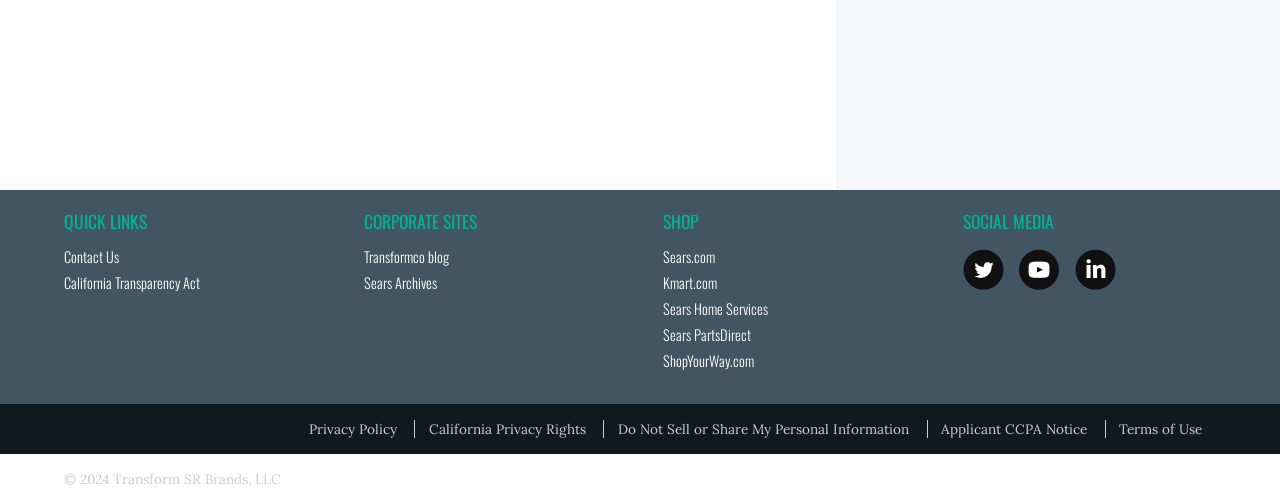Locate the bounding box coordinates of the area where you should click to accomplish the instruction: "Click on Do Not Sell or Share My Personal Information".

[0.483, 0.834, 0.71, 0.866]